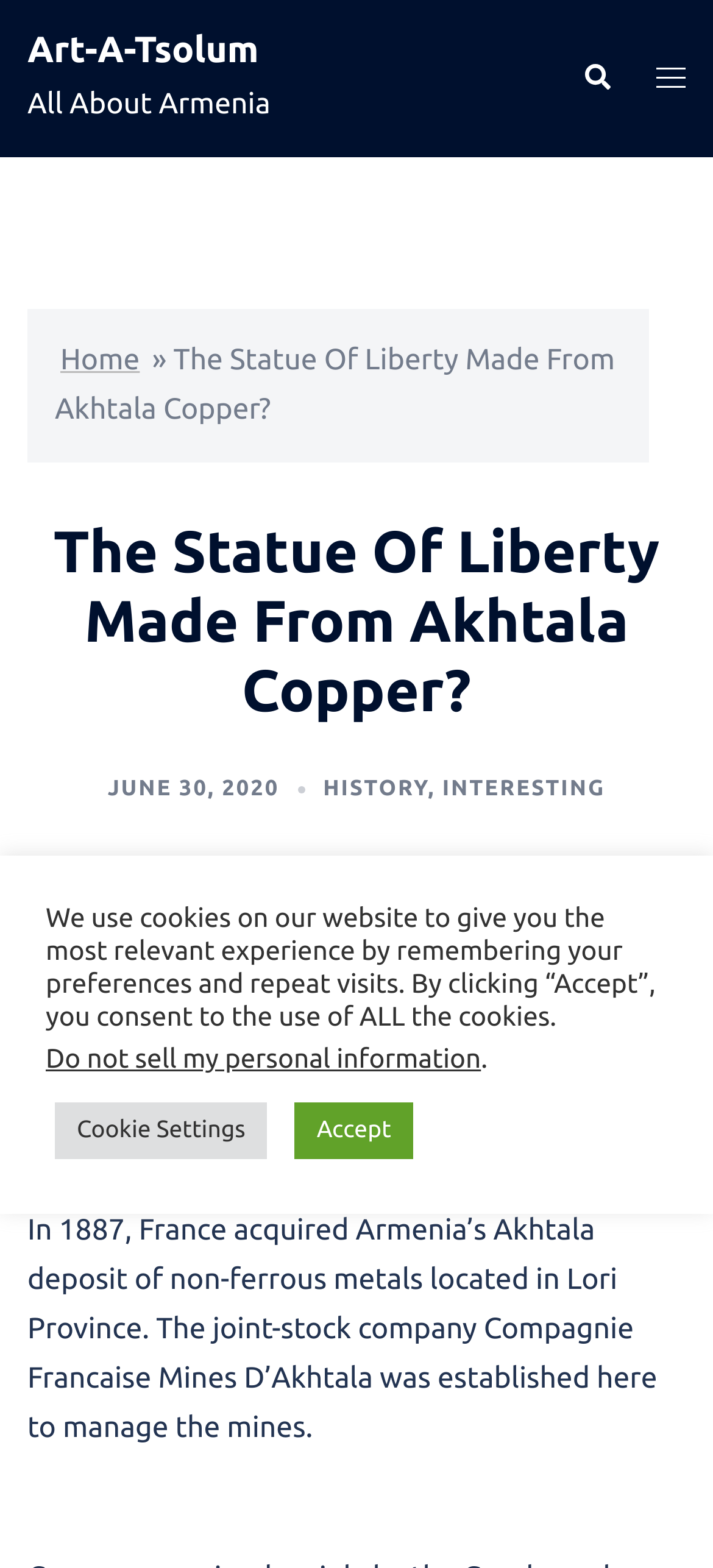Pinpoint the bounding box coordinates for the area that should be clicked to perform the following instruction: "search for something".

[0.815, 0.041, 0.856, 0.06]